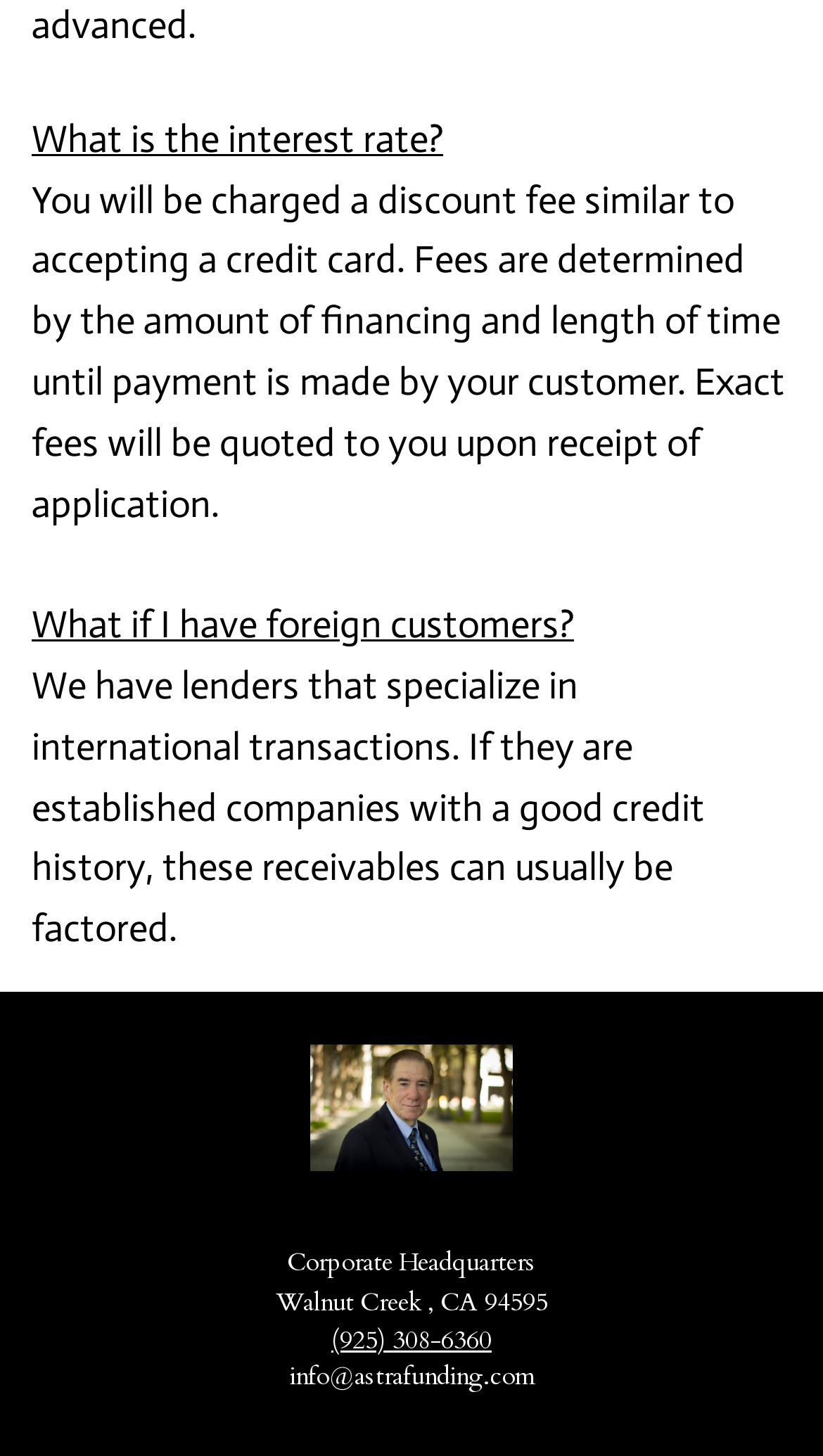What is the company's email address? Please answer the question using a single word or phrase based on the image.

info@astrafunding.com